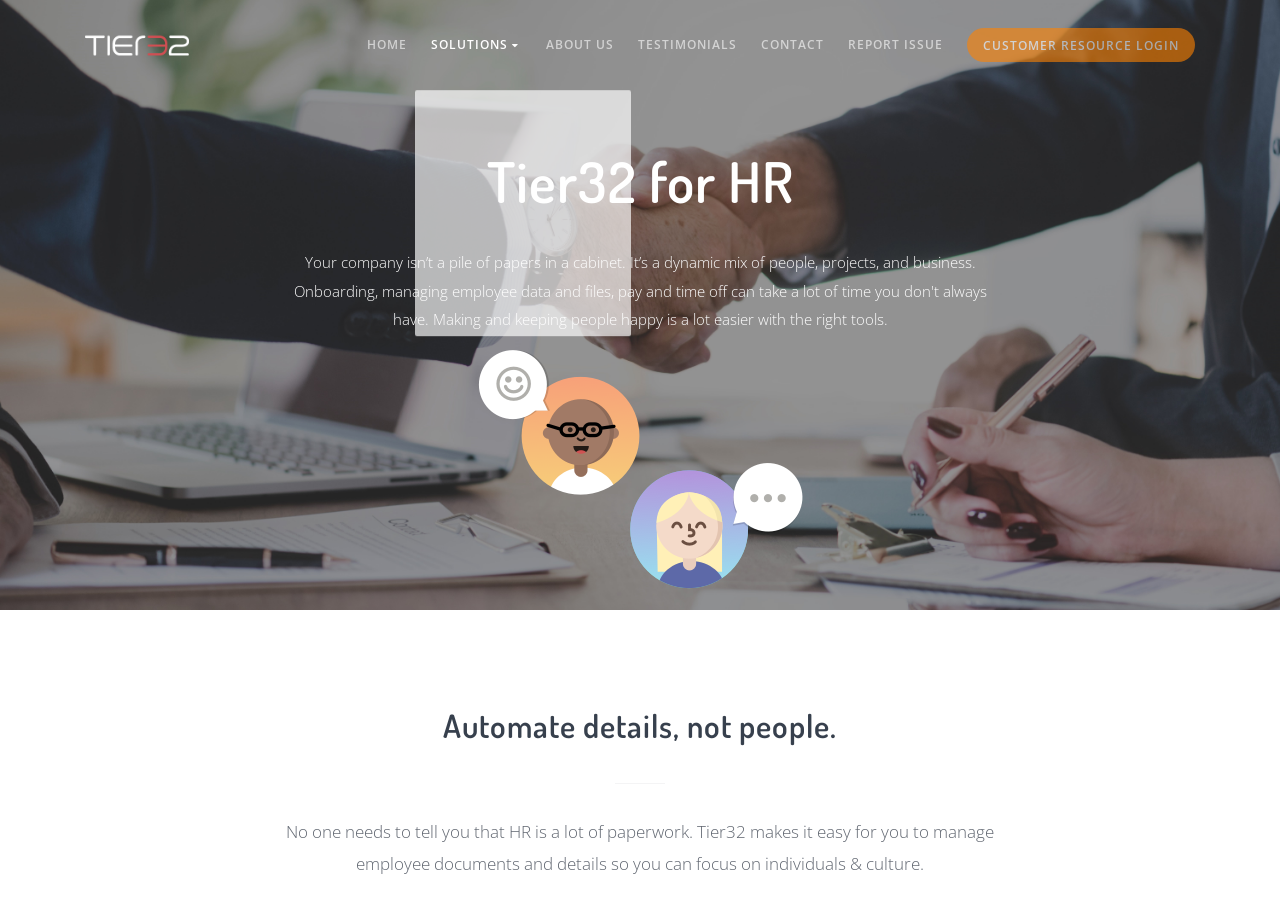What is the orientation of the separator below the heading 'Automate details, not people.'?
Using the visual information, respond with a single word or phrase.

Horizontal